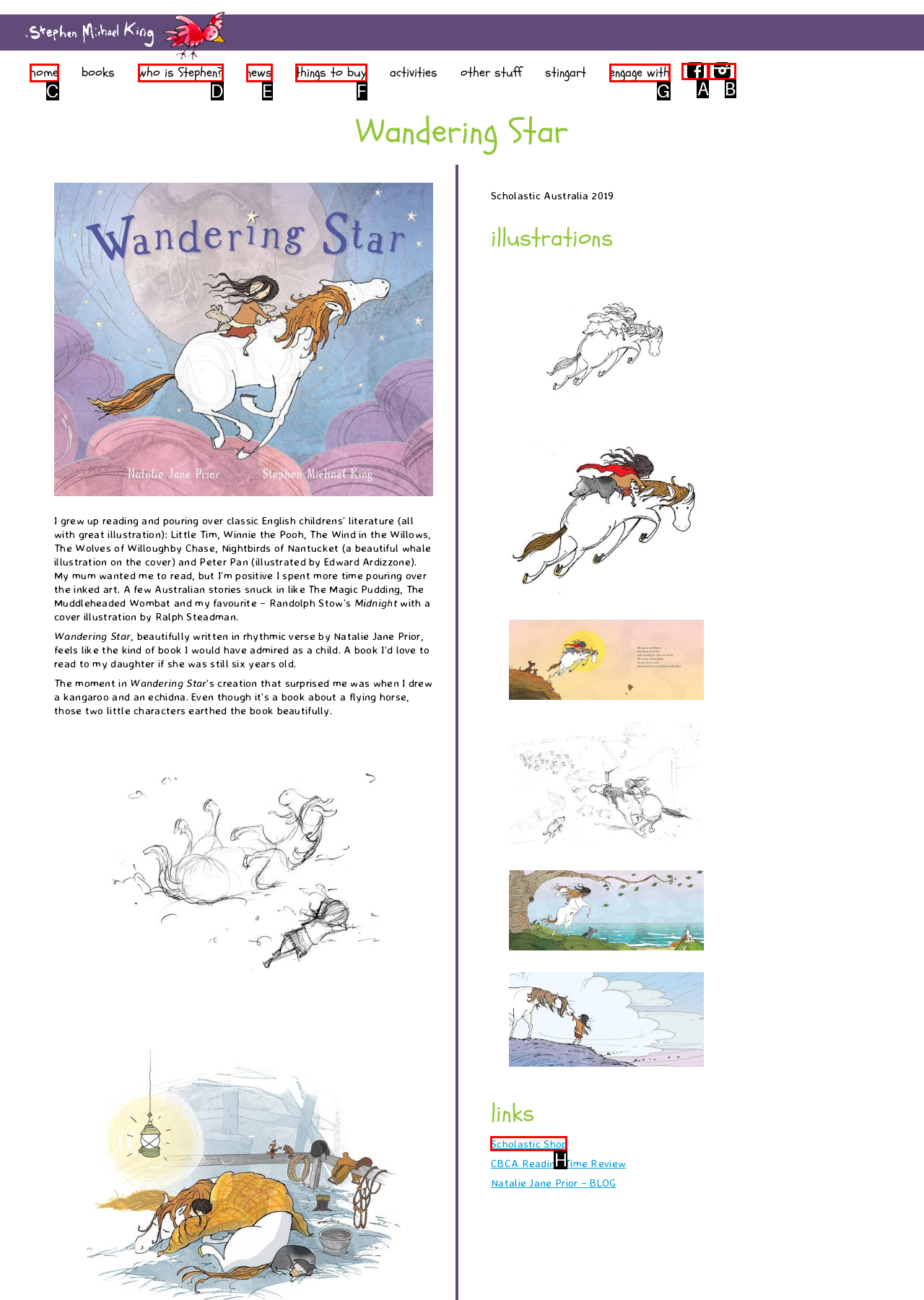Select the appropriate letter to fulfill the given instruction: visit the 'Scholastic Shop'
Provide the letter of the correct option directly.

H